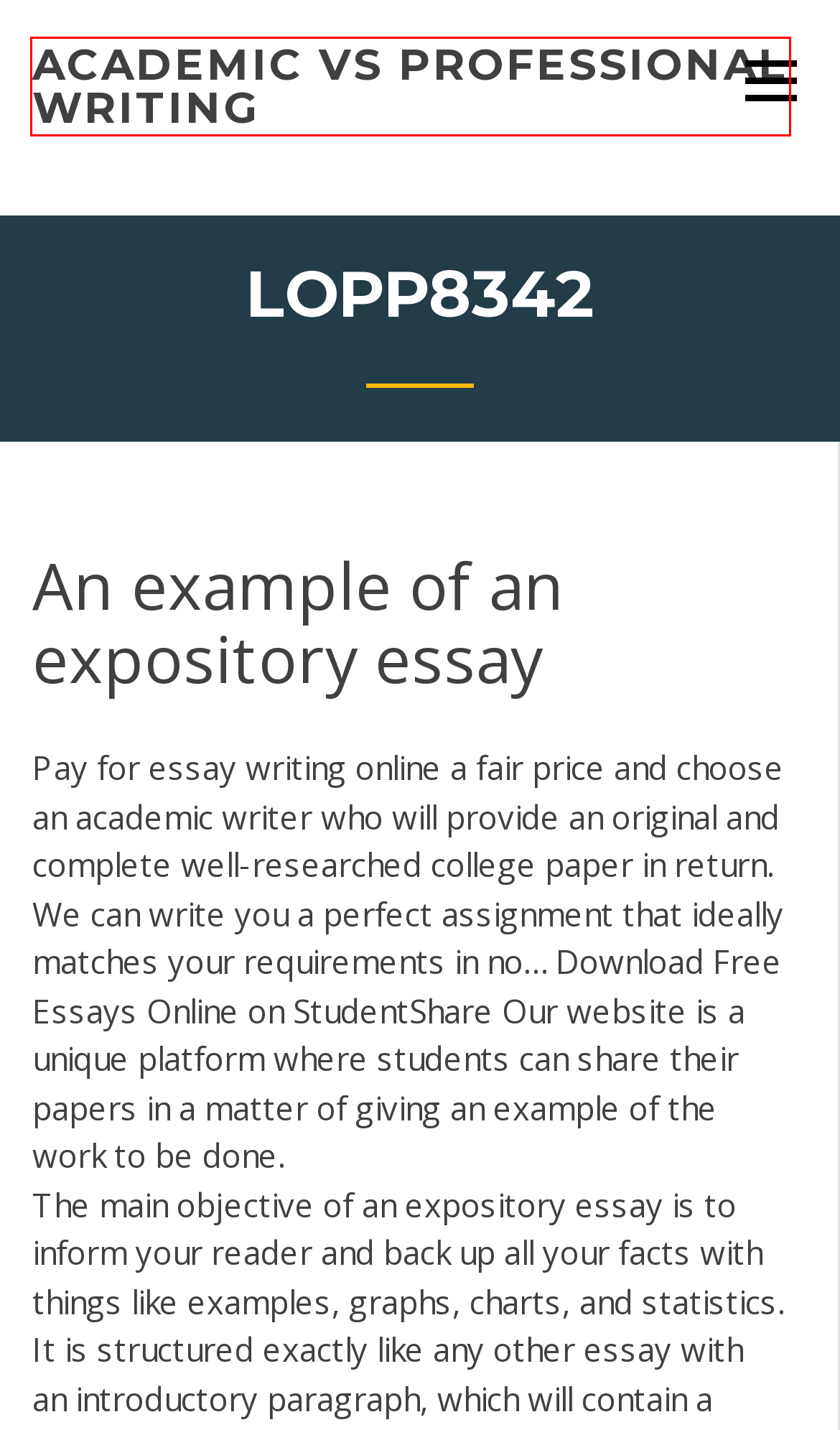A screenshot of a webpage is given with a red bounding box around a UI element. Choose the description that best matches the new webpage shown after clicking the element within the red bounding box. Here are the candidates:
A. An article or essay abstract is ujhbx
B. I believe everything happens for a reason essay velvz
C. Sociological research paper sgnpu
D. Where the declaration of independence was written jxmmx
E. Narrative essay parts jslik
F. College level essay topics marcb
G. How to write a persuasive essay template bgmxi
H. academic vs professional writing - coursesepuq.netlify.app

H